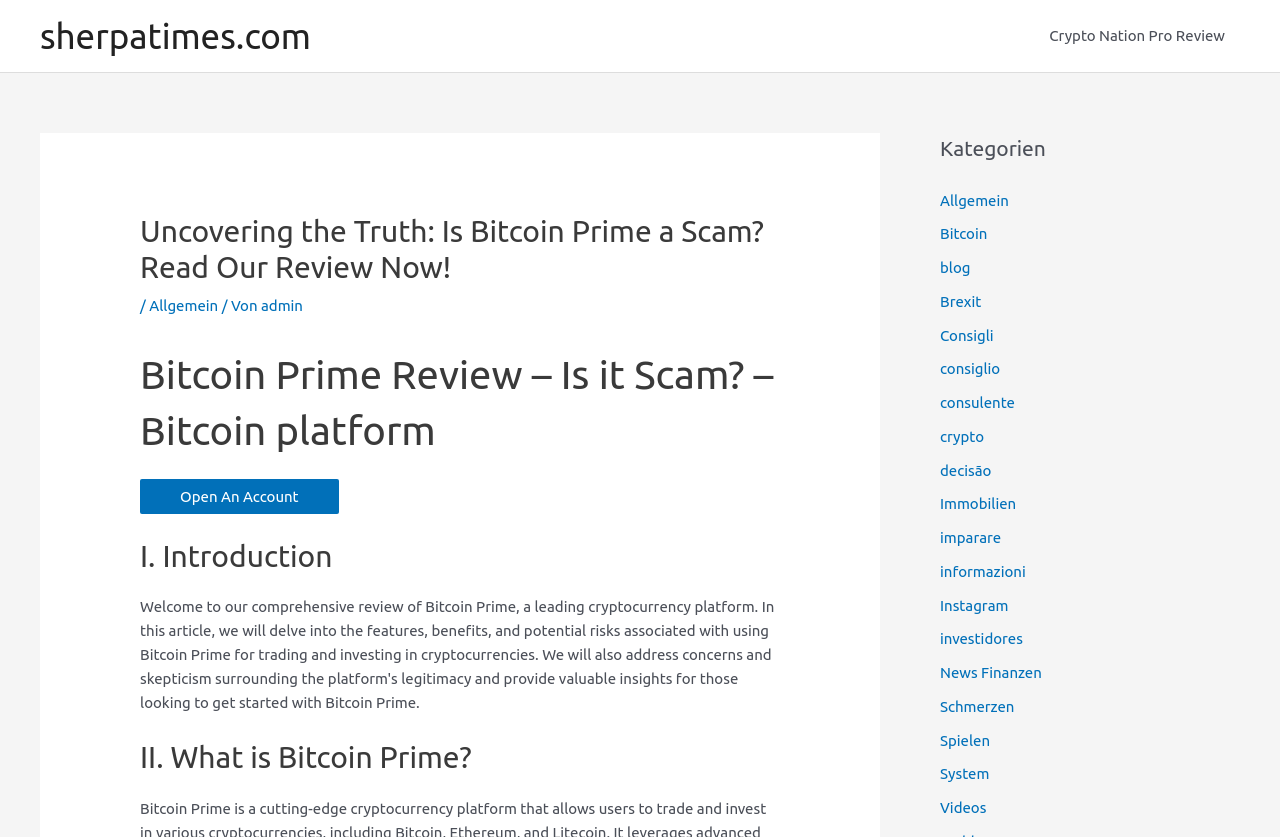What is the topic of the review on this webpage? Refer to the image and provide a one-word or short phrase answer.

Bitcoin Prime